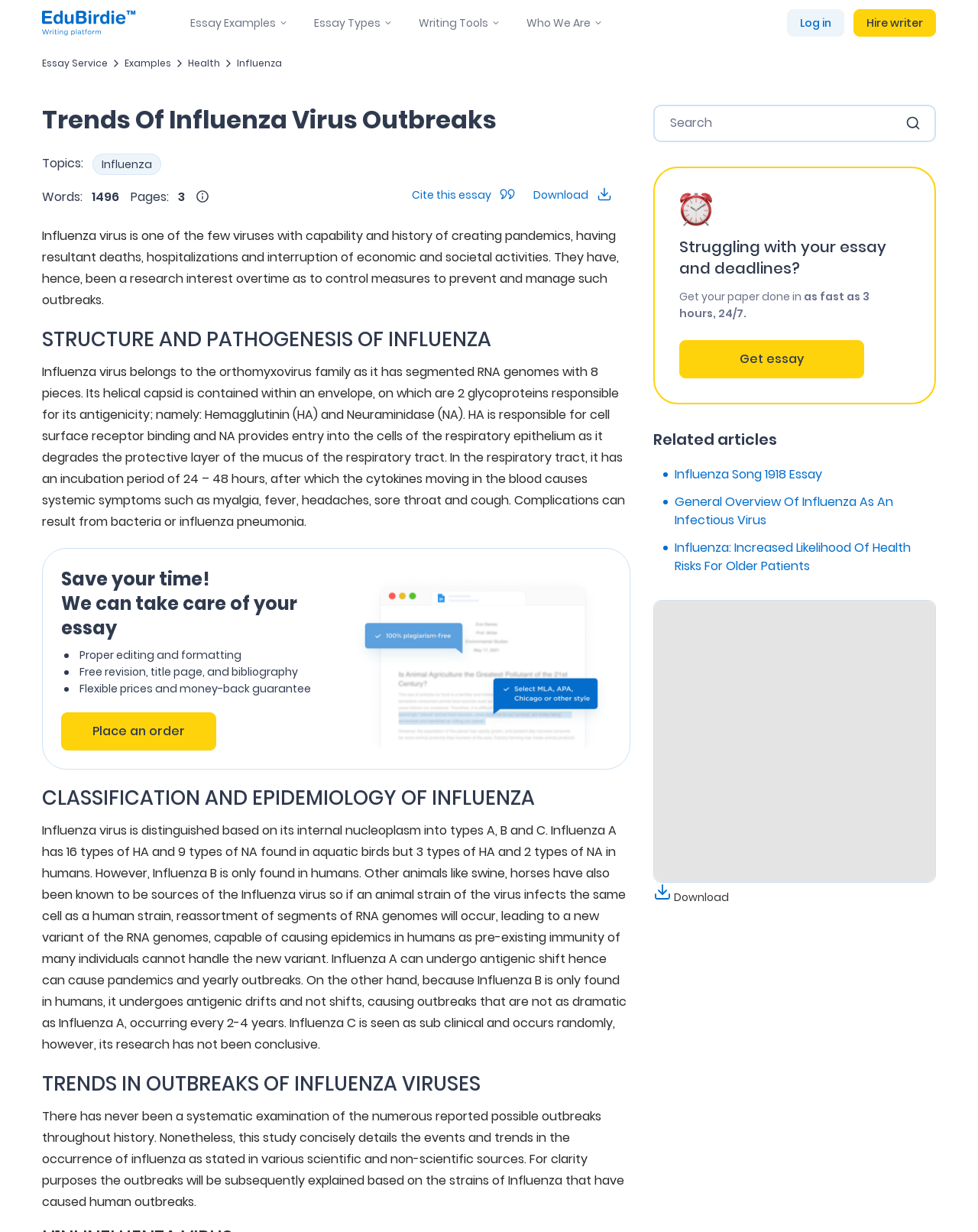Find the bounding box coordinates for the area that should be clicked to accomplish the instruction: "Download the essay".

[0.61, 0.151, 0.626, 0.164]